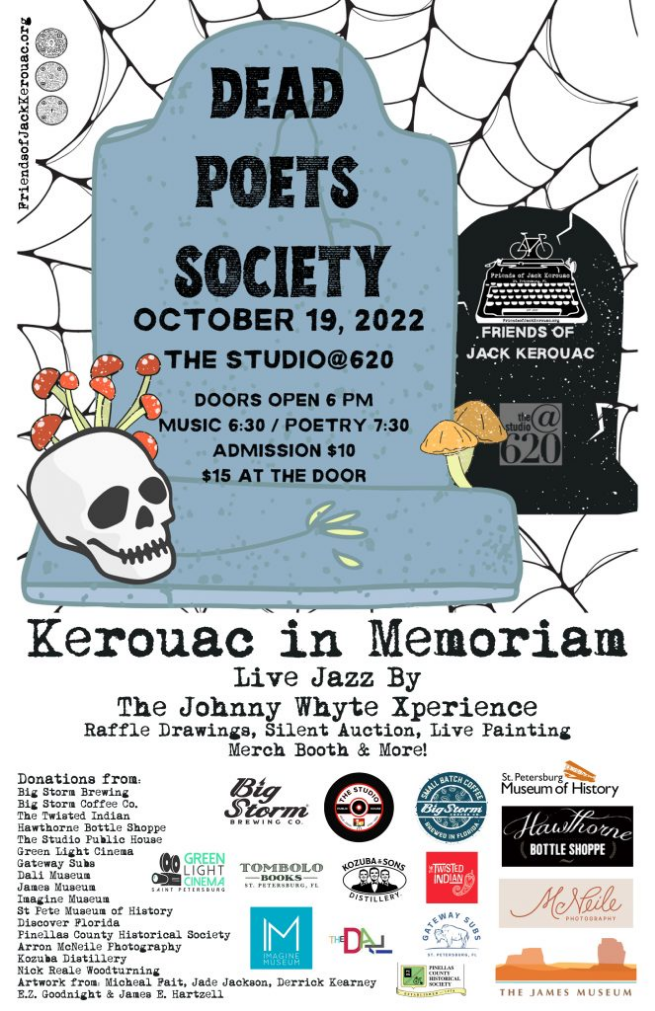Offer an in-depth caption for the image presented.

The image features a vibrant poster for the "Dead Poets Society" event taking place on October 19, 2022, at The Studio@620. The poster prominently displays a gravestone motif, symbolically referencing the literary tribute to Jack Kerouac. Key details include the event timings: doors open at 6 PM, followed by music at 6:30 PM and poetry at 7:30 PM. Admission costs are noted as $10, with a $15 fee at the door.

The event promises a lively evening filled with live jazz by The Johnny Whyte Xperience, as well as additional attractions like raffle drawings, a silent auction, and live painting. The poster is adorned with logos of various sponsors and organizations, including "Friends of Jack Kerouac" and local businesses supporting the cause. This gathering not only commemorates Kerouac, a seminal figure of the Beat Generation, but also aims to create a community atmosphere blending music and poetry in celebration of his legacy.